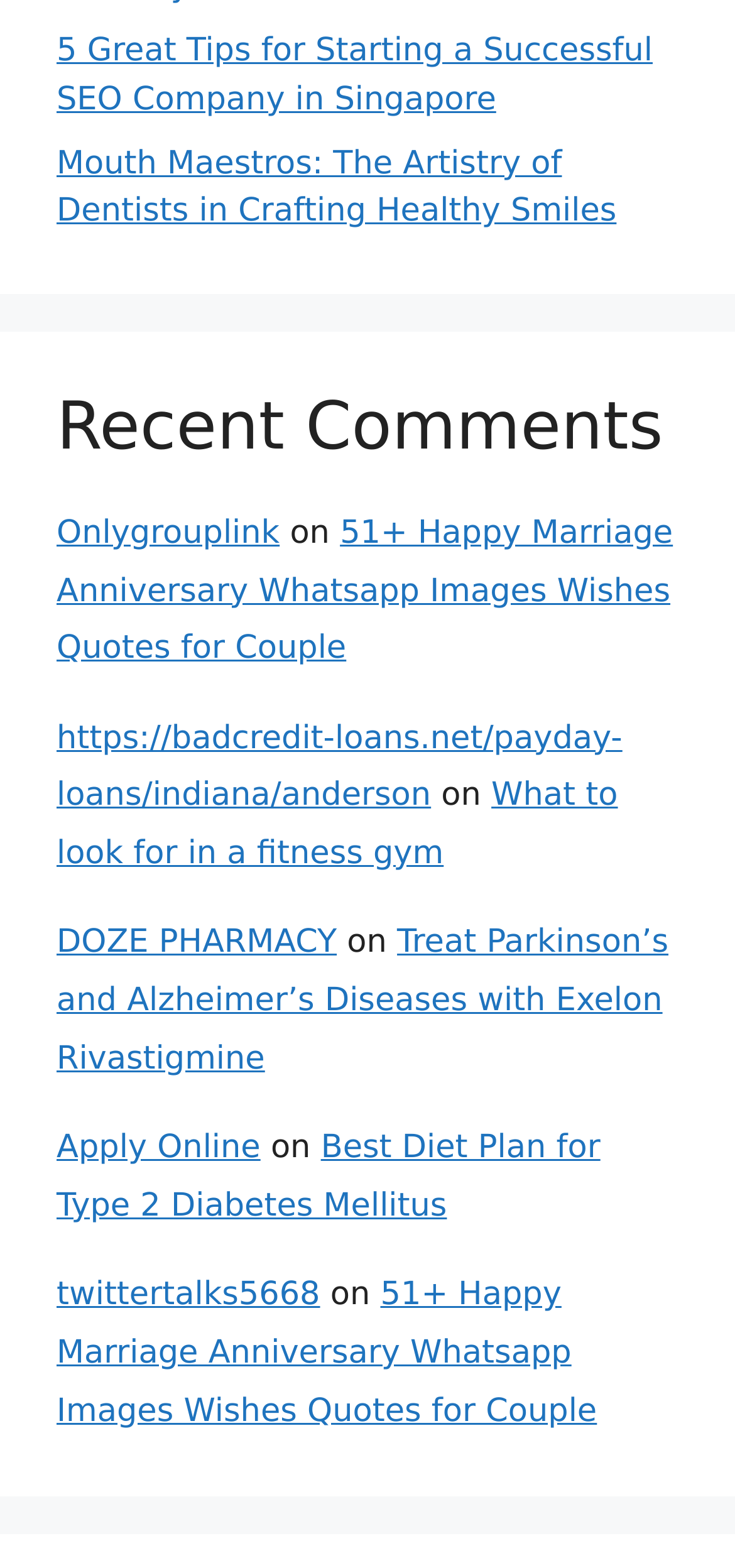What is the topic of the last article?
Using the image as a reference, answer the question with a short word or phrase.

Happy Marriage Anniversary